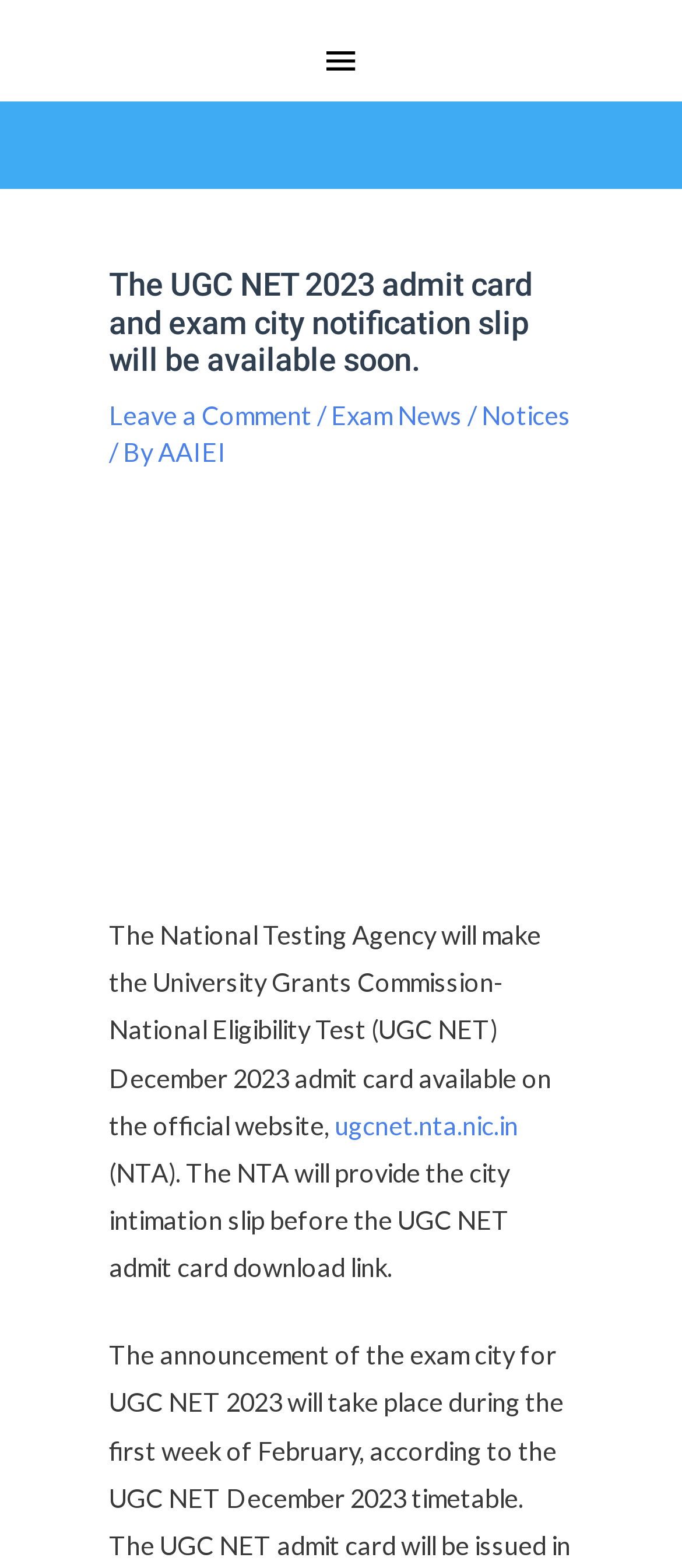Give a detailed explanation of the elements present on the webpage.

This webpage is about the AAIEI International Education Institute, which provides online courses and materials for public speaking, competitive exams, and more. The main content of the page is an article about the UGC NET 2023 admit card and exam city notification slip, which will be available soon.

At the top of the page, there is a main menu button on the right side, which is not expanded. Below it, there is a header section that spans most of the width of the page. Within the header, there is a heading that repeats the title of the article, followed by a link to leave a comment, a separator, and a link to "Exam News / Notices". The institute's name, "AAIEI", is also mentioned in the header section.

Below the header, there is an iframe that takes up most of the width of the page, which is likely an advertisement. Underneath the iframe, there is a block of text that discusses the UGC NET December 2023 admit card, which will be available on the official website. The text also mentions that the city intimation slip will be provided before the admit card download link. There is a link to the official website, "ugcnet.nta.nic.in", within the text.

Overall, the page has a simple layout with a focus on the article about the UGC NET admit card and exam city notification slip.